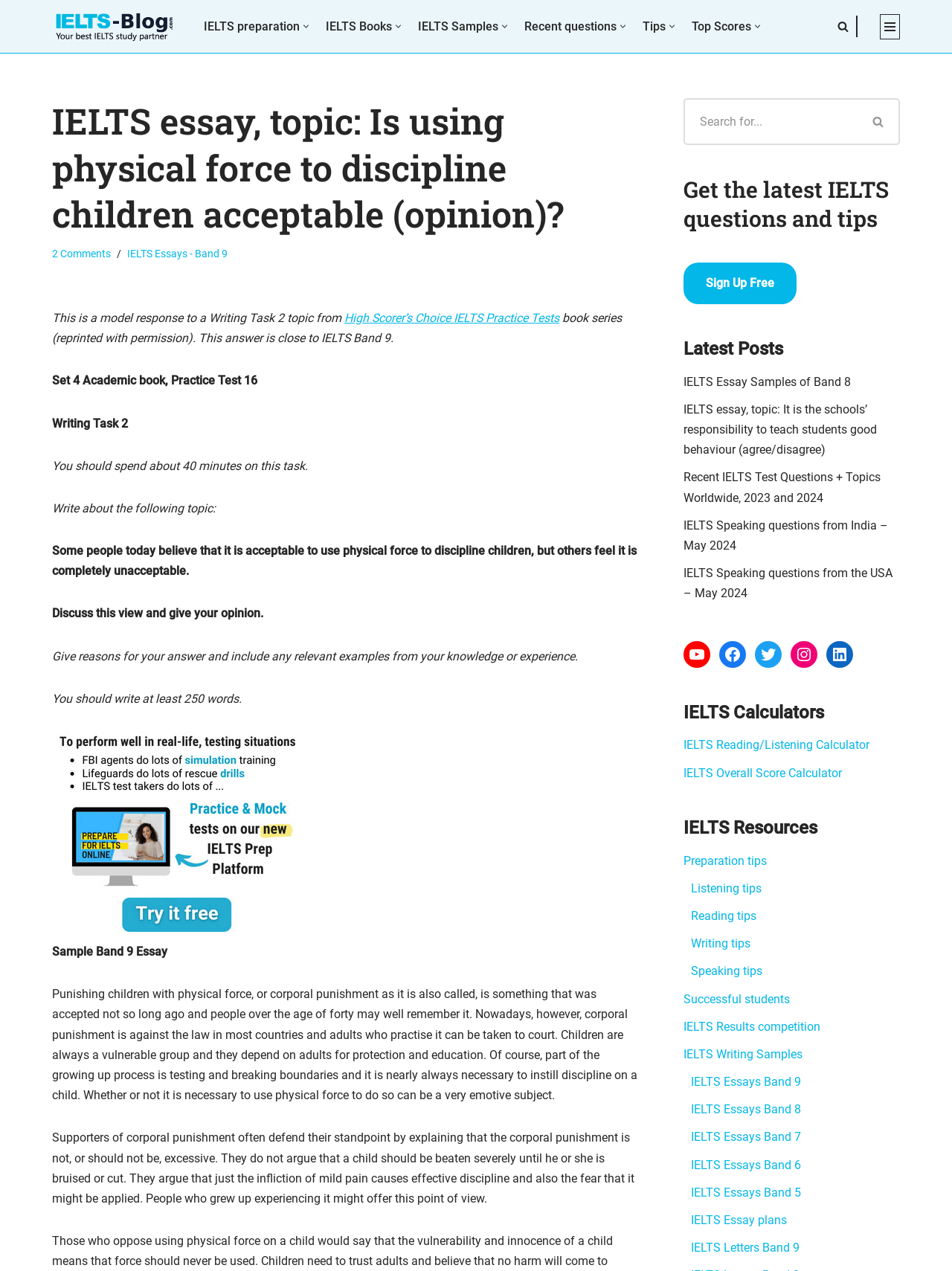Please extract and provide the main headline of the webpage.

IELTS essay, topic: Is using physical force to discipline children acceptable (opinion)?